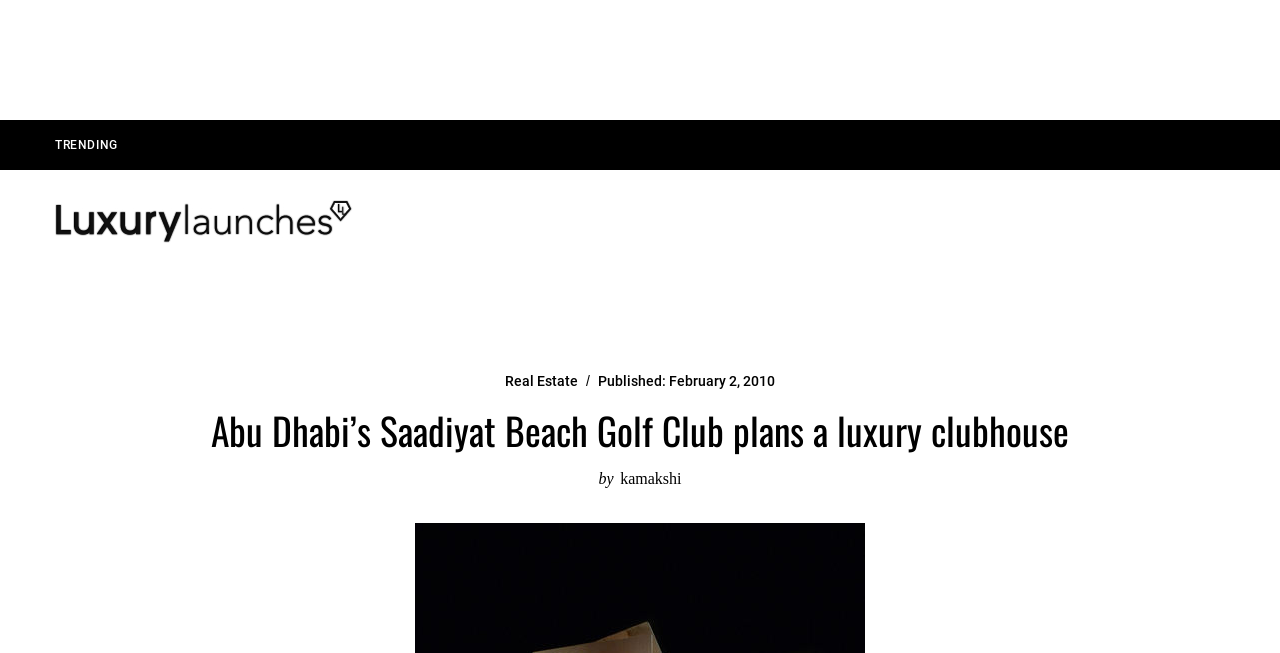Who is the author of the article?
Based on the image content, provide your answer in one word or a short phrase.

kamakshi